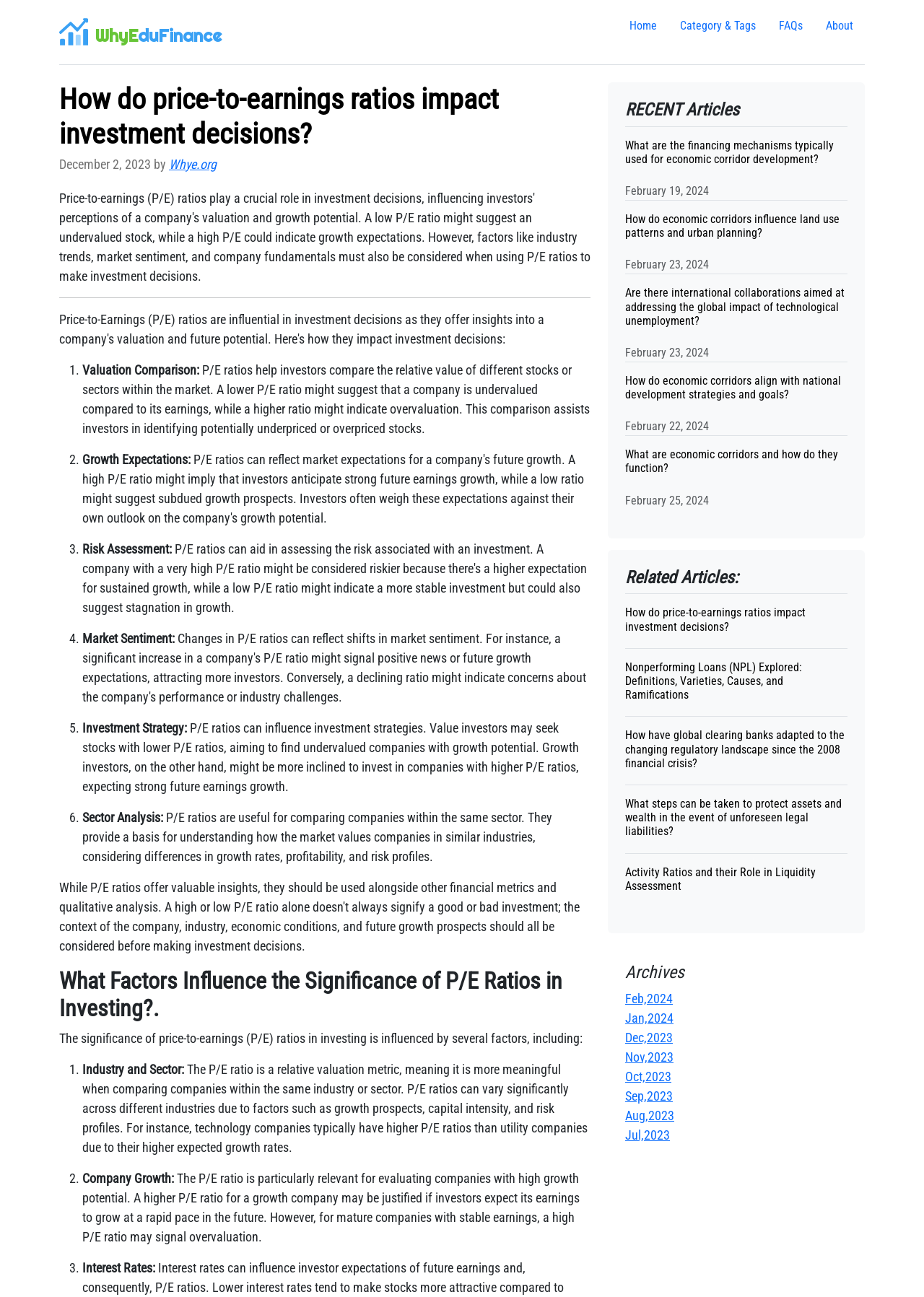Could you highlight the region that needs to be clicked to execute the instruction: "Click on the 'FAQs' link"?

[0.83, 0.009, 0.881, 0.031]